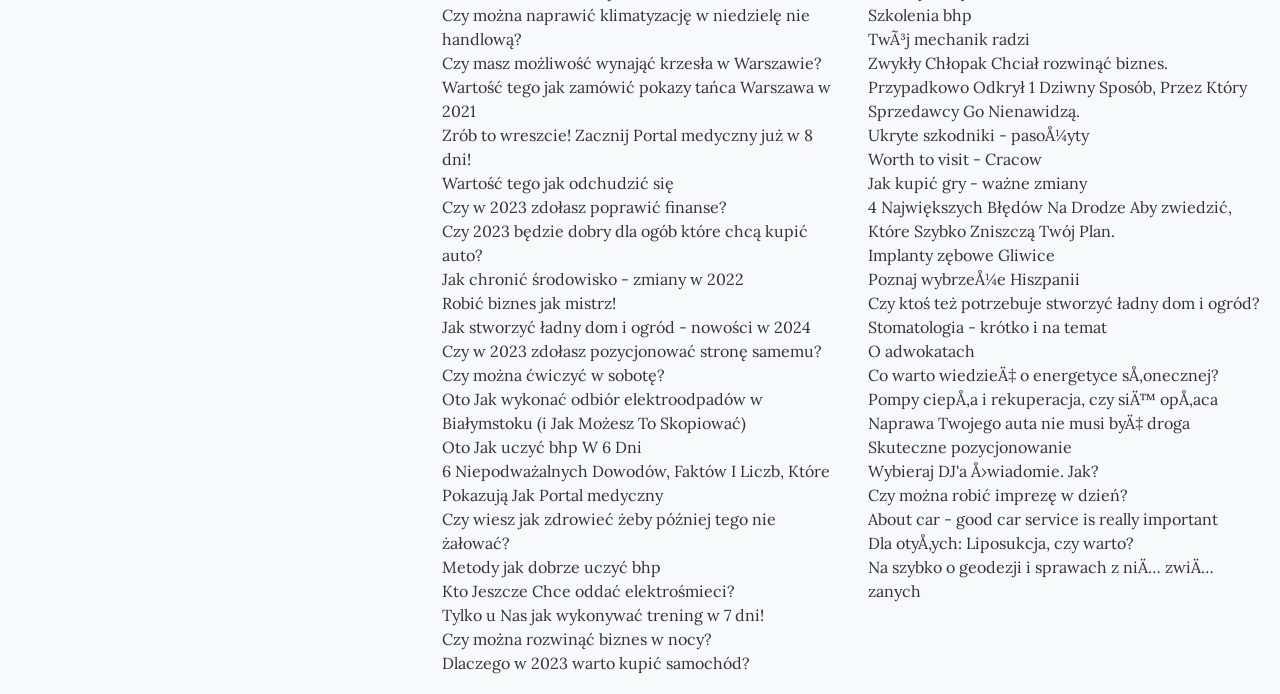Identify the bounding box of the HTML element described here: "Garbage In, Garbage Out". Provide the coordinates as four float numbers between 0 and 1: [left, top, right, bottom].

None